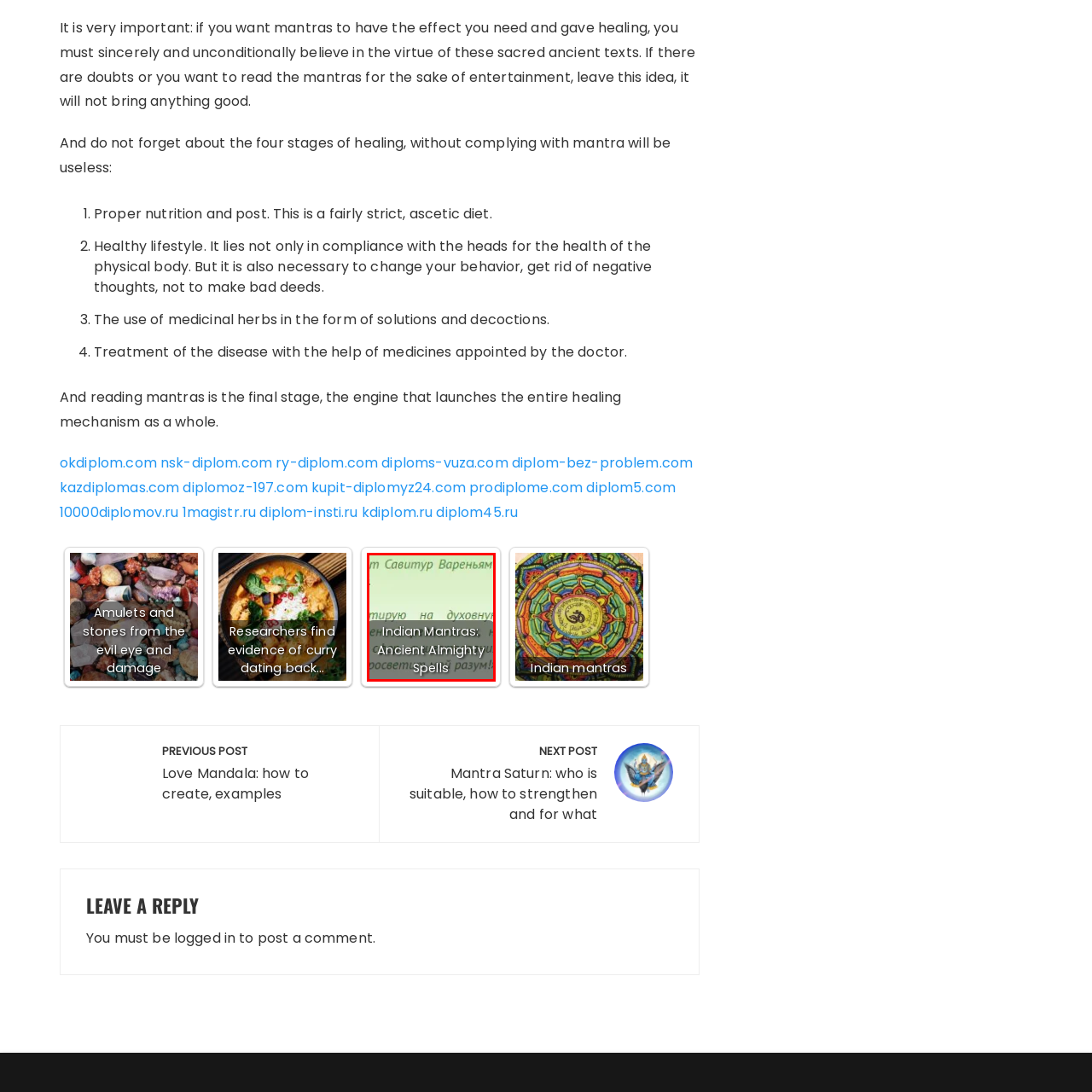What kind of readers may resonate with the content?
Take a close look at the image highlighted by the red bounding box and answer the question thoroughly based on the details you see.

The overall aesthetic and themes presented in the caption, such as healing and spirituality, suggest that the content may appeal to individuals seeking spiritual growth, alternative healing practices, or a deeper understanding of Indian spiritual traditions.